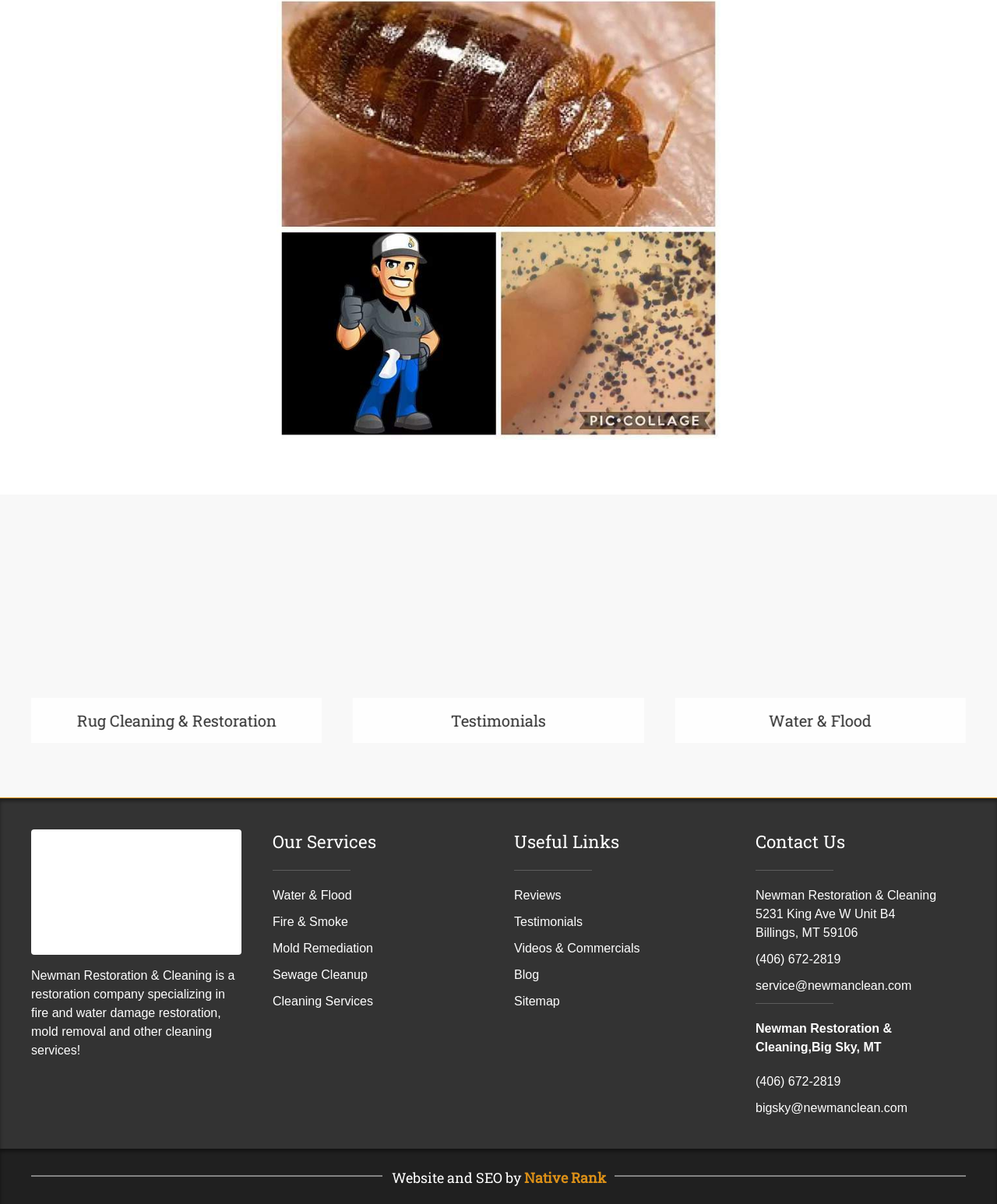What is the company name of the restoration service?
Please use the image to deliver a detailed and complete answer.

I found the company name by looking at the link with the text 'Newman Restoration & Cleaning' in the 'Contact Us' section, which is likely to be the company name.